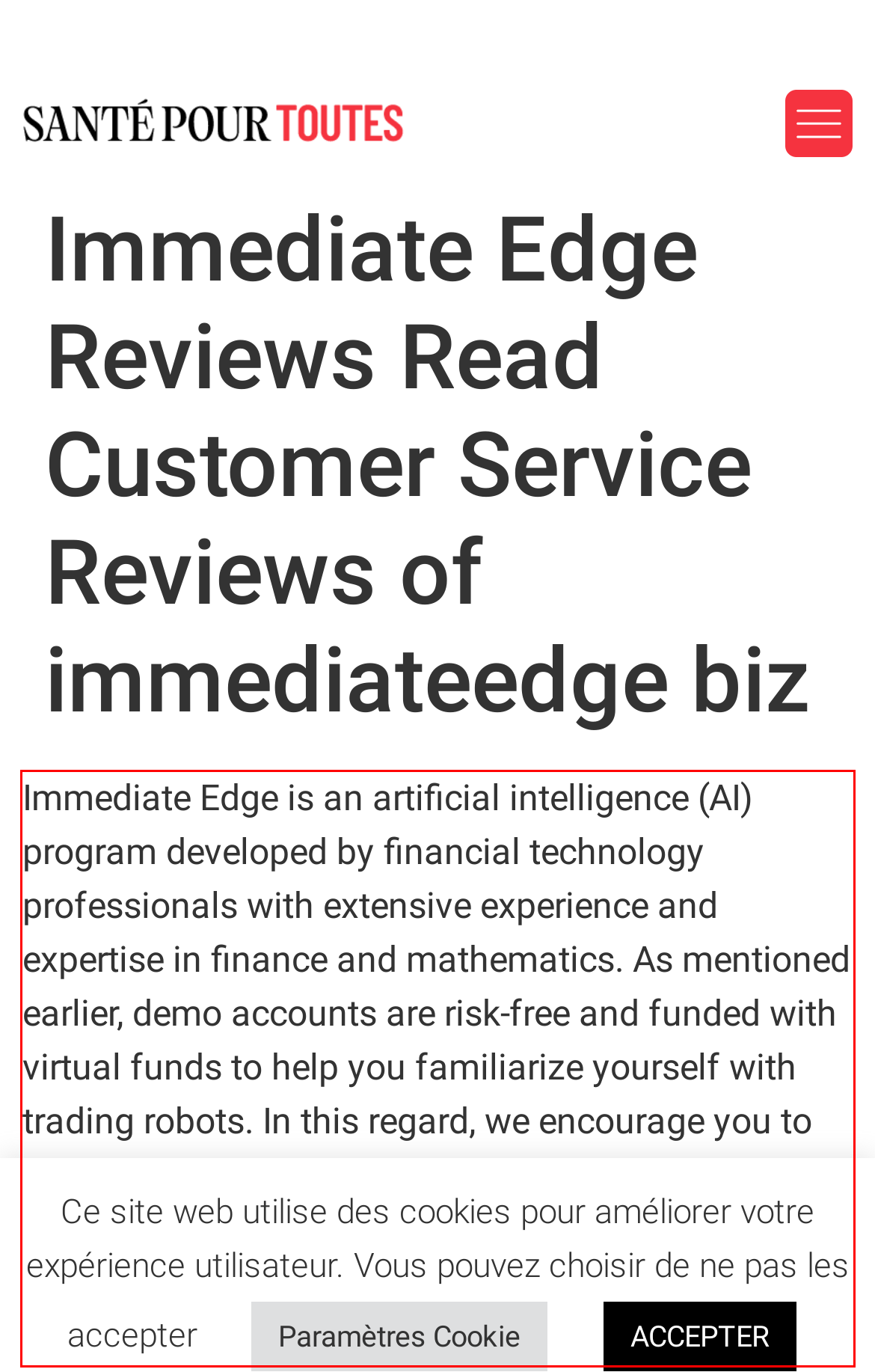Locate the red bounding box in the provided webpage screenshot and use OCR to determine the text content inside it.

Immediate Edge is an artificial intelligence (AI) program developed by financial technology professionals with extensive experience and expertise in finance and mathematics. As mentioned earlier, demo accounts are risk-free and funded with virtual funds to help you familiarize yourself with trading robots. In this regard, we encourage you to start from here and build your skills and understanding of the markets. The Immediate Edge app ensures your money is protected by partnering with world-renowned brokers.